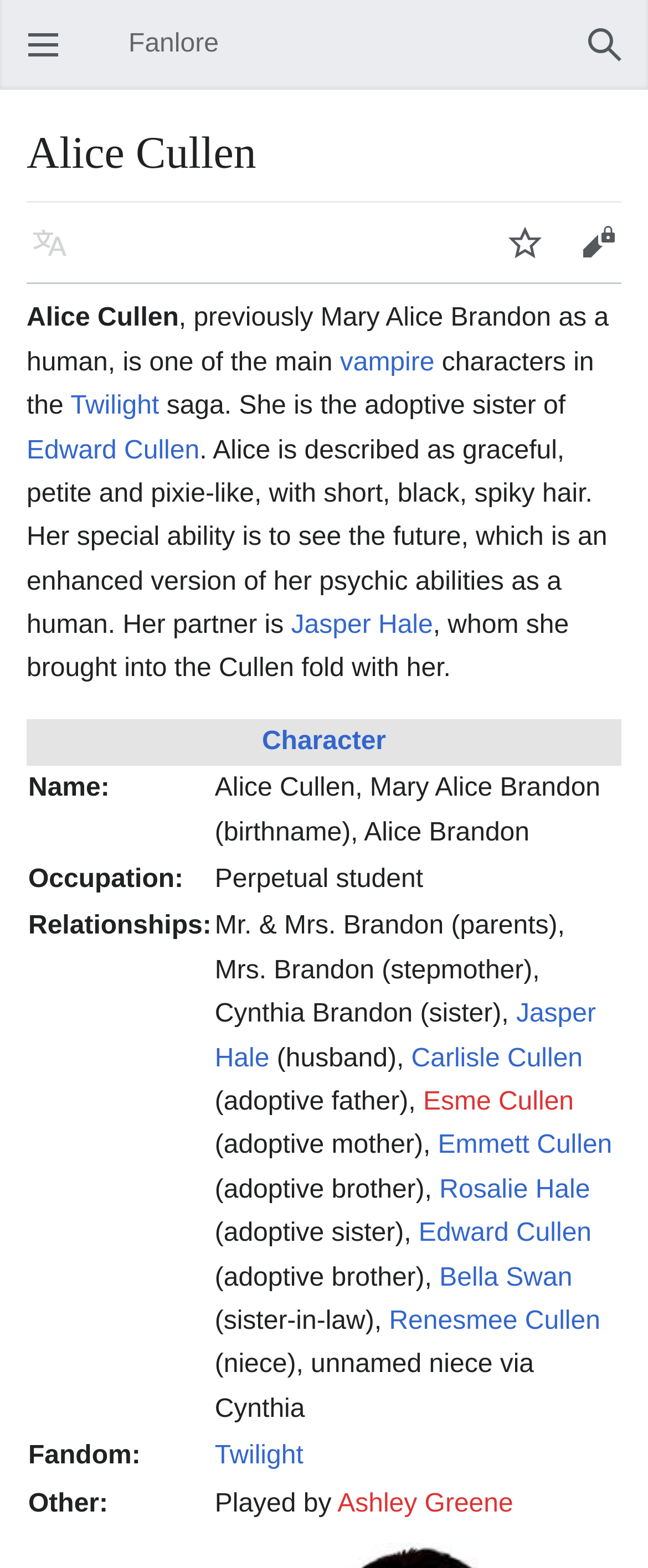Please identify the bounding box coordinates of the clickable area that will allow you to execute the instruction: "View Jasper Hale's page".

[0.449, 0.39, 0.668, 0.408]